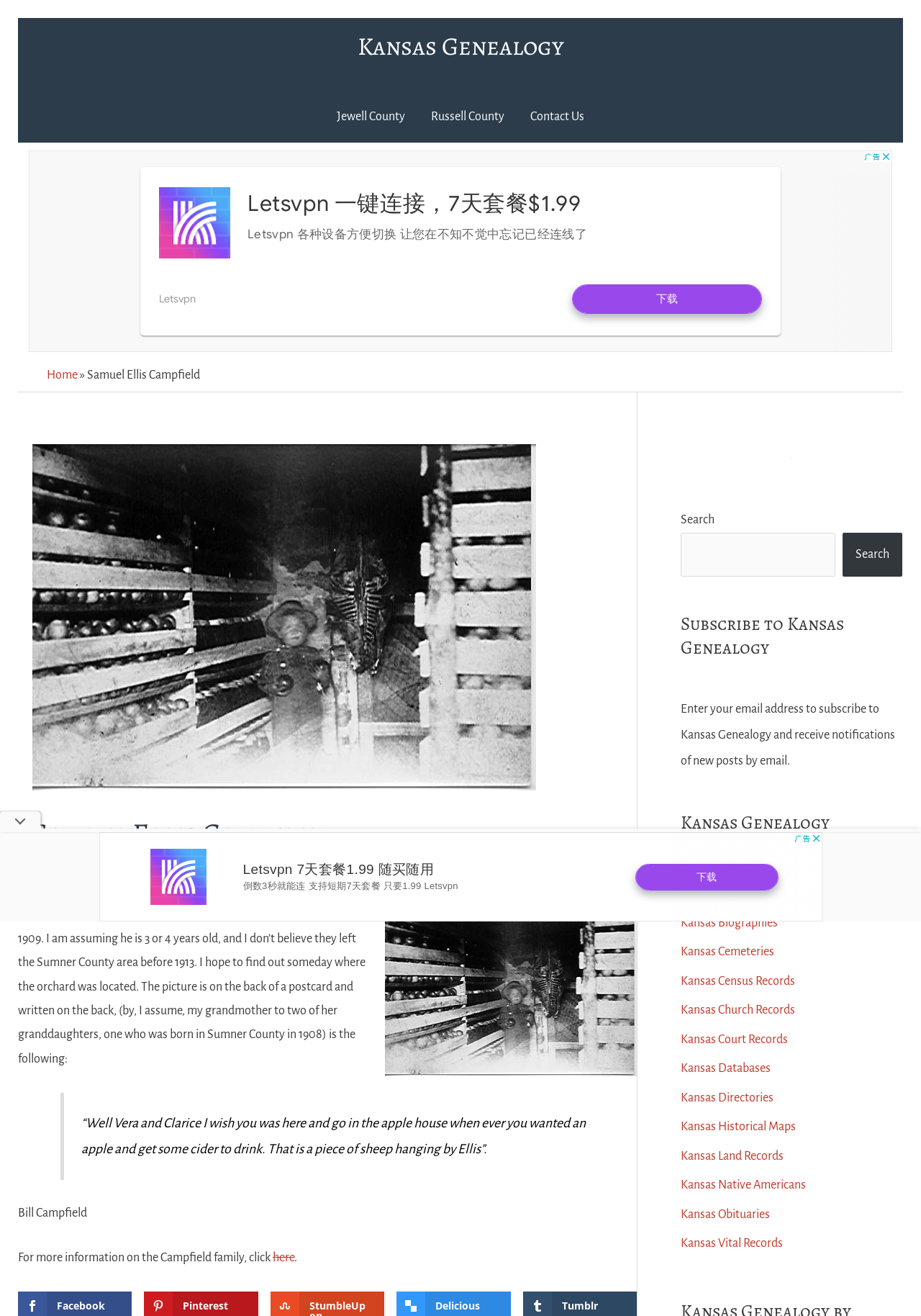Your task is to extract the text of the main heading from the webpage.

Samuel Ellis Campfield